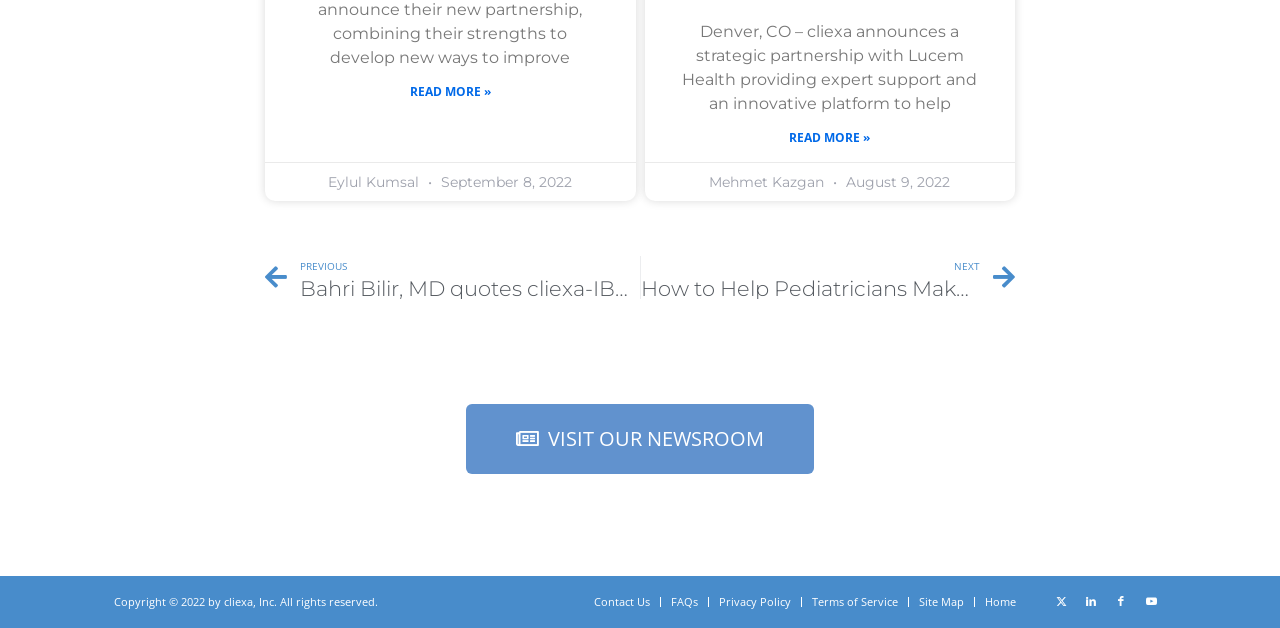Determine the bounding box coordinates of the section to be clicked to follow the instruction: "Go to the previous news article". The coordinates should be given as four float numbers between 0 and 1, formatted as [left, top, right, bottom].

[0.207, 0.408, 0.5, 0.476]